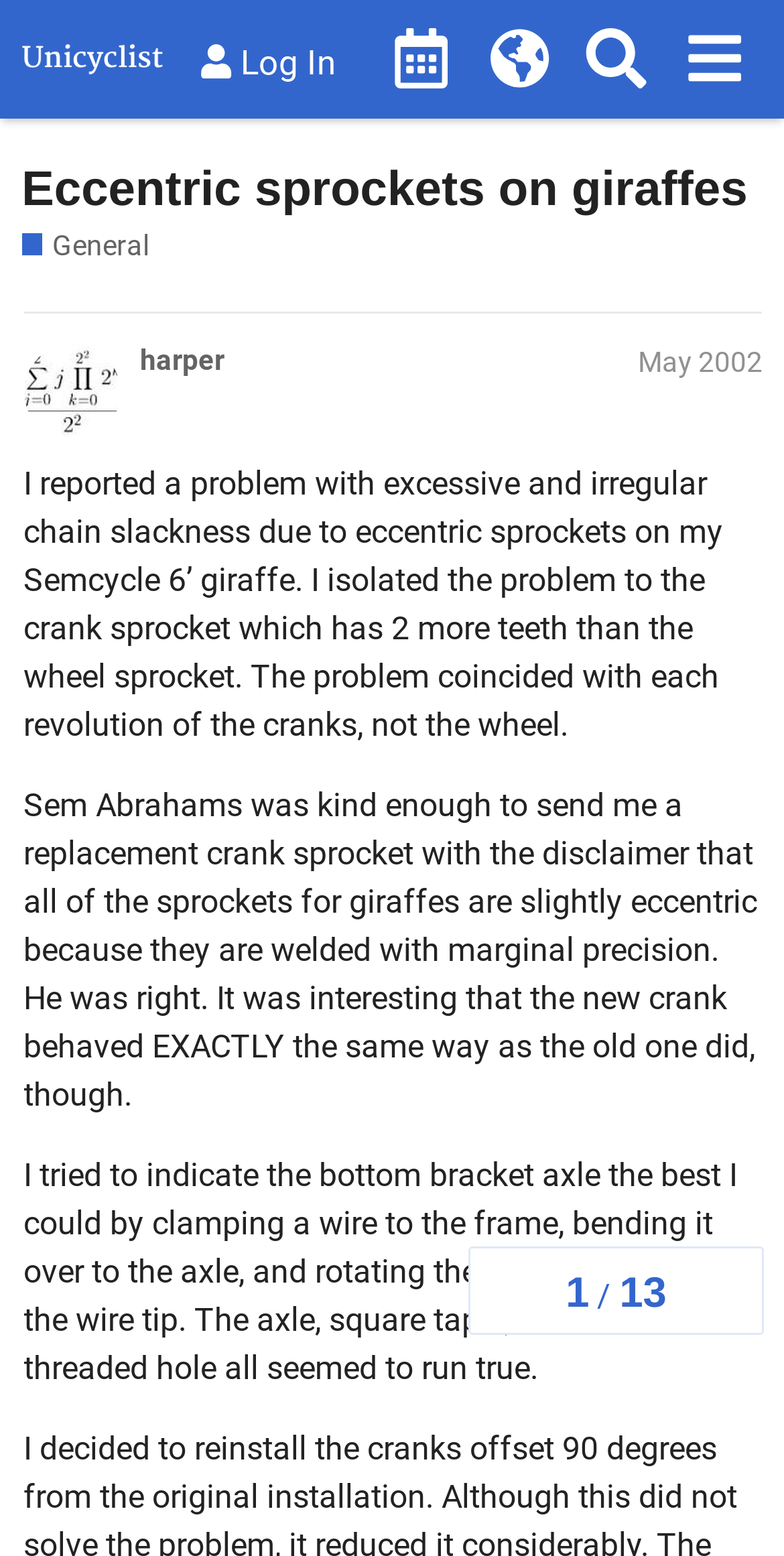Identify the bounding box coordinates of the HTML element based on this description: "Eccentric sprockets on giraffes".

[0.027, 0.104, 0.954, 0.139]